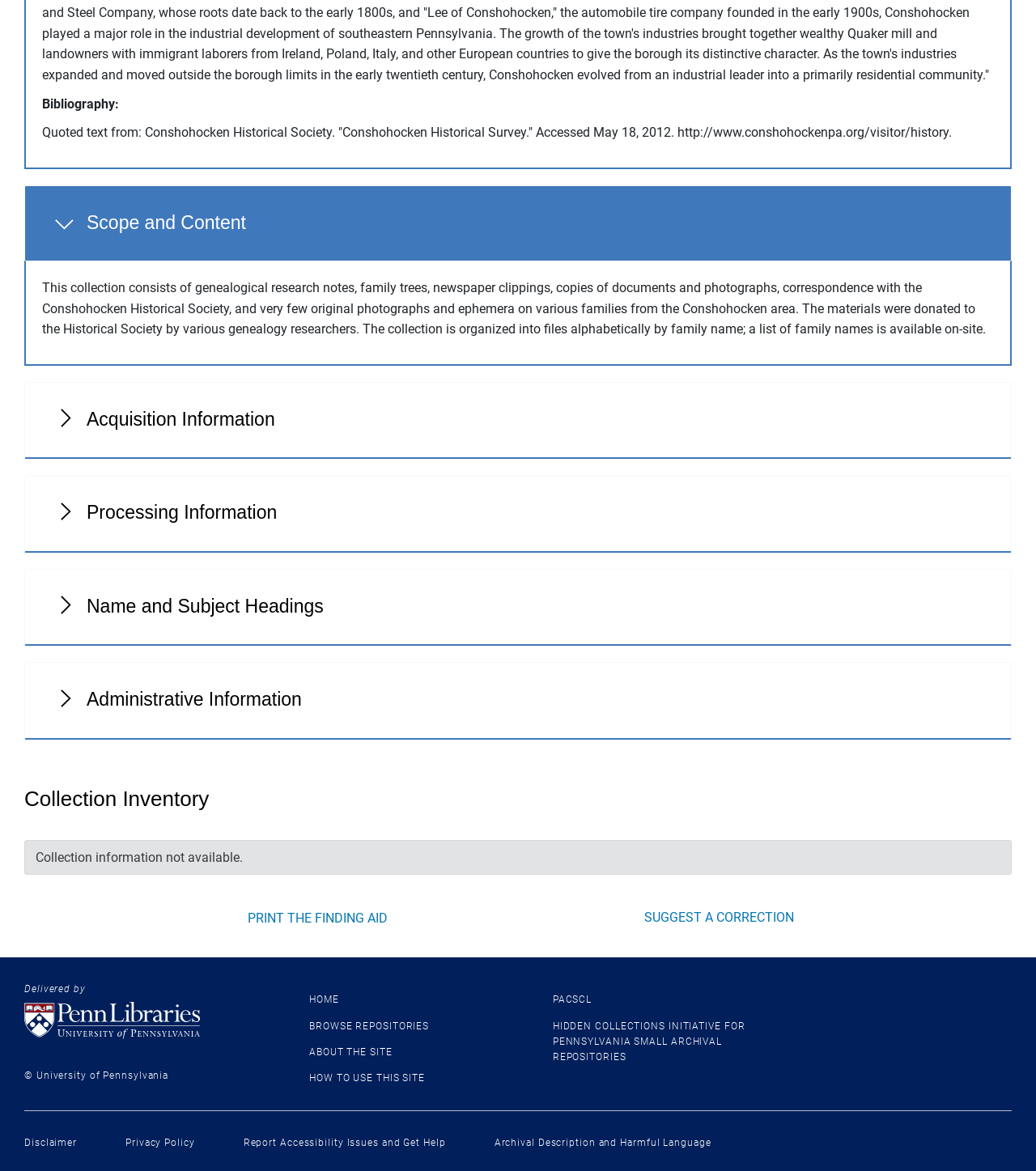Pinpoint the bounding box coordinates of the element you need to click to execute the following instruction: "Go to HOME". The bounding box should be represented by four float numbers between 0 and 1, in the format [left, top, right, bottom].

[0.298, 0.849, 0.327, 0.859]